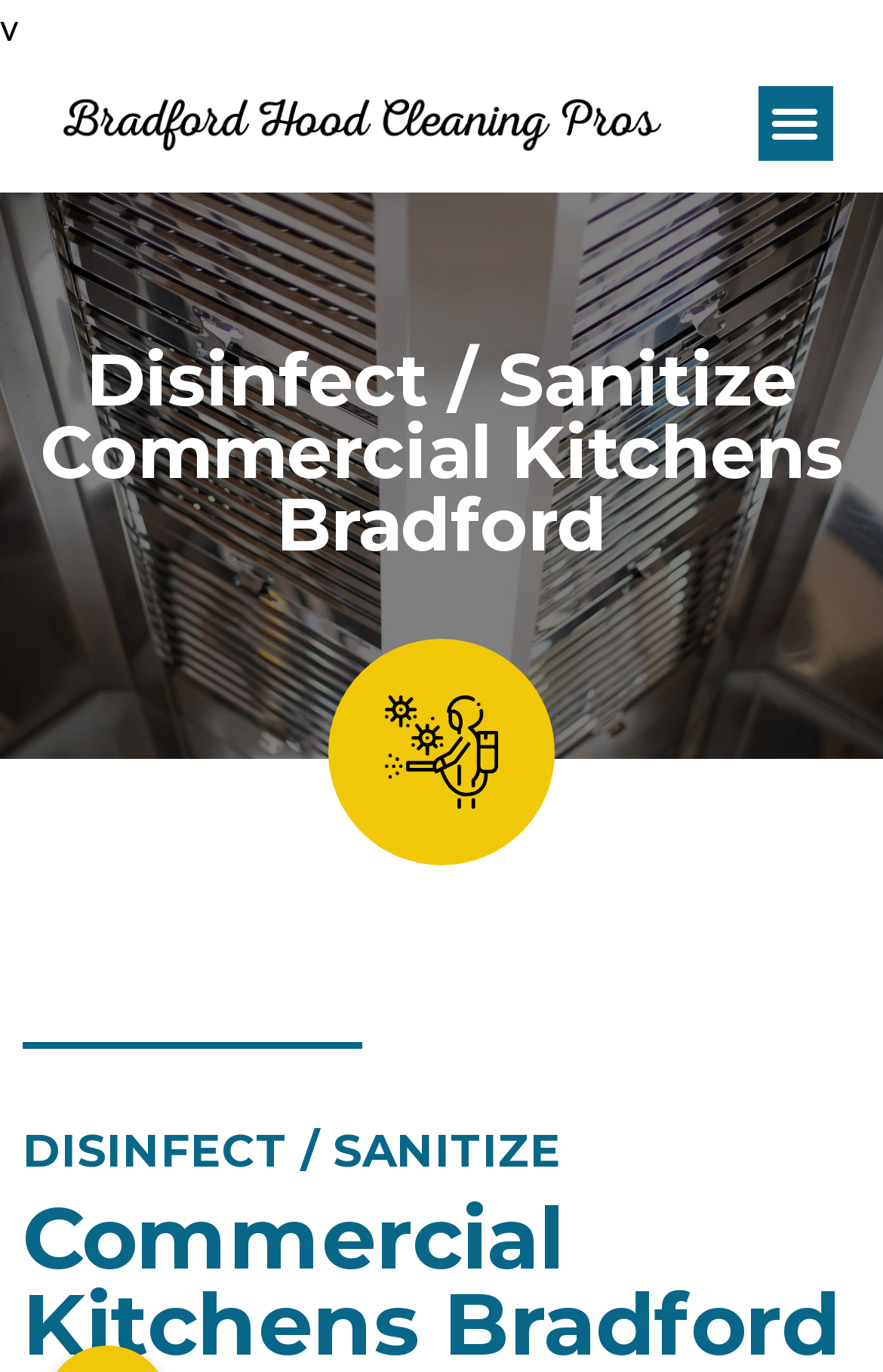Please answer the following question using a single word or phrase: 
How many headings are on the webpage?

3